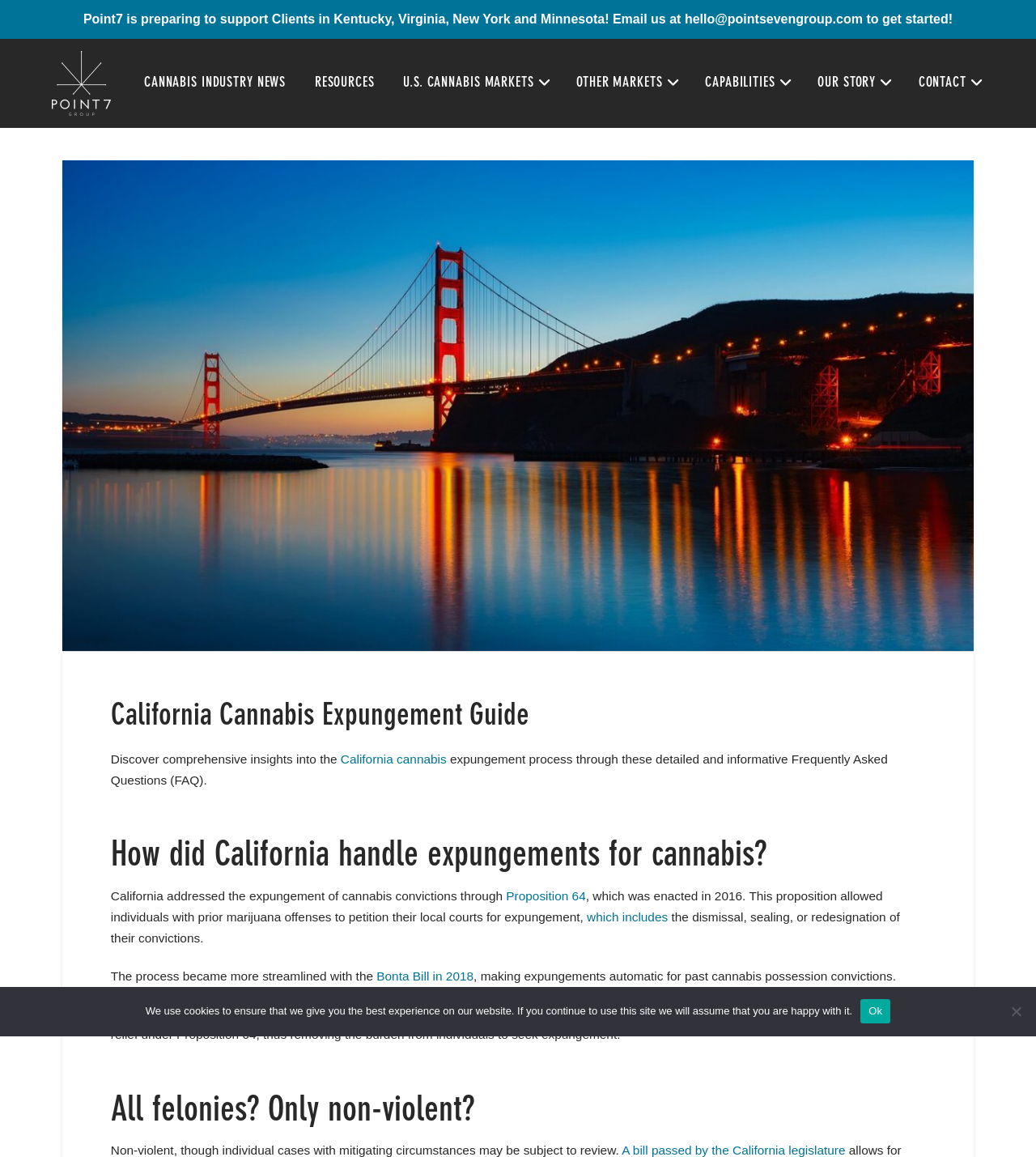Please respond to the question with a concise word or phrase:
What is the focus of Point Seven Group?

Cannabis consulting